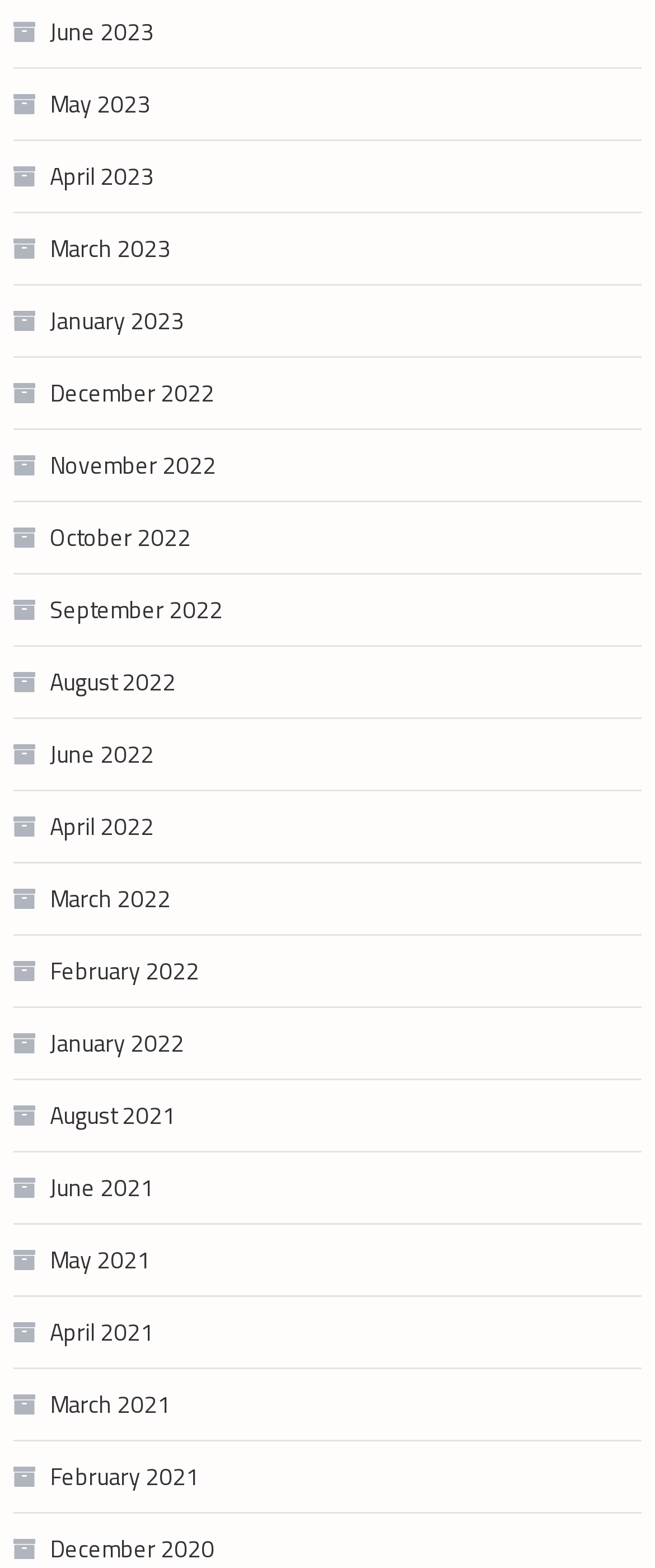What is the most recent month listed?
Can you give a detailed and elaborate answer to the question?

By examining the list of links, I can see that the most recent month listed is June 2023, which is the first link in the list.